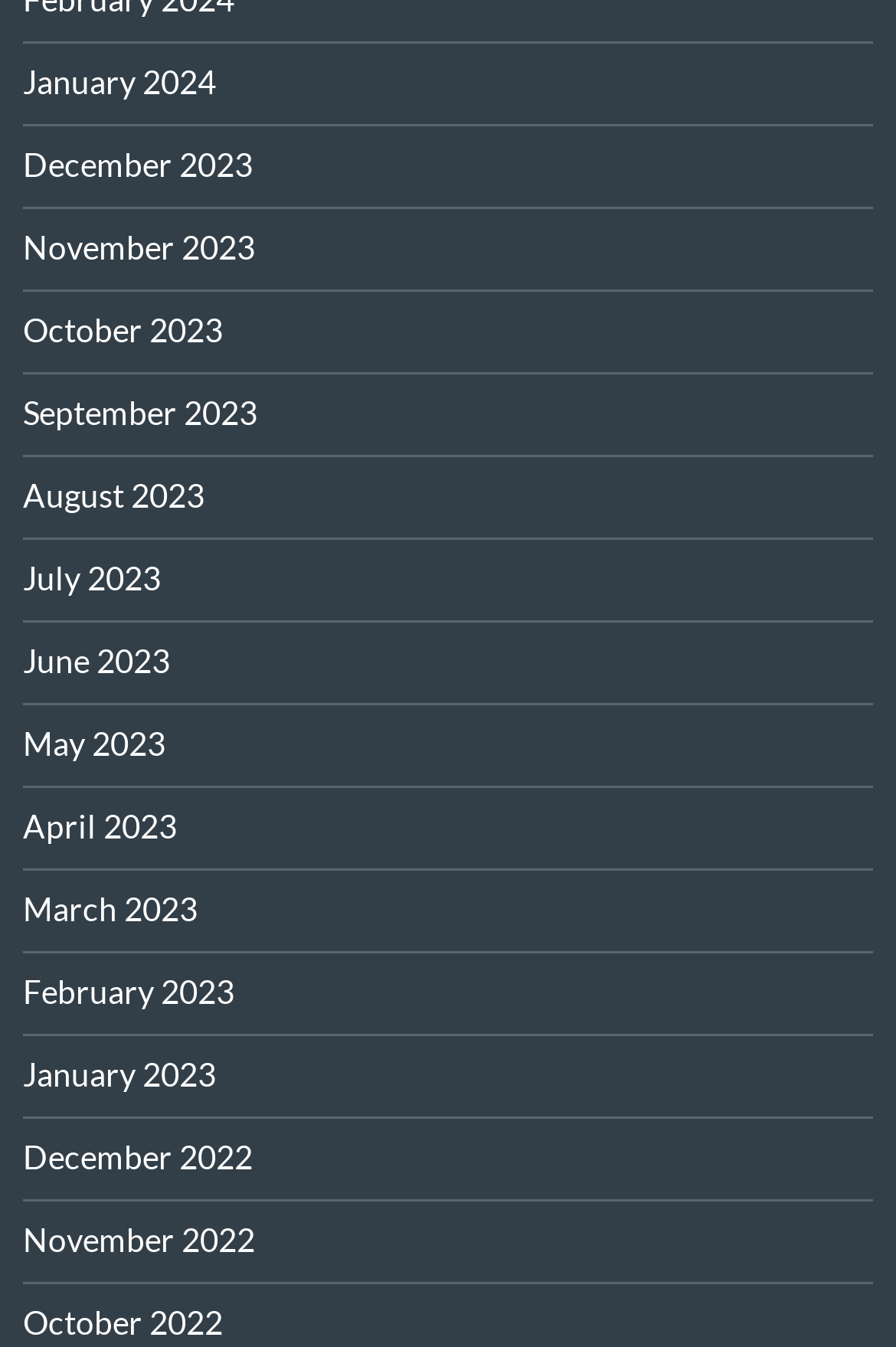Given the element description January 2024, predict the bounding box coordinates for the UI element in the webpage screenshot. The format should be (top-left x, top-left y, bottom-right x, bottom-right y), and the values should be between 0 and 1.

[0.026, 0.047, 0.241, 0.076]